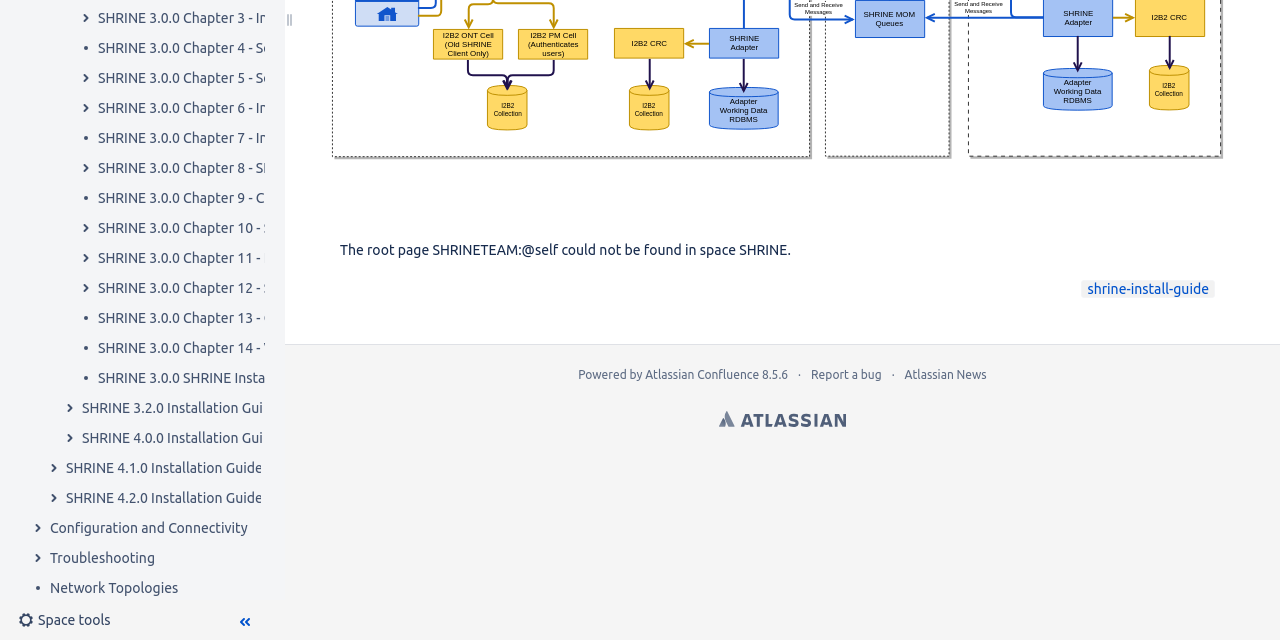Locate the UI element described by Atlassian and provide its bounding box coordinates. Use the format (top-left x, top-left y, bottom-right x, bottom-right y) with all values as floating point numbers between 0 and 1.

[0.562, 0.635, 0.661, 0.675]